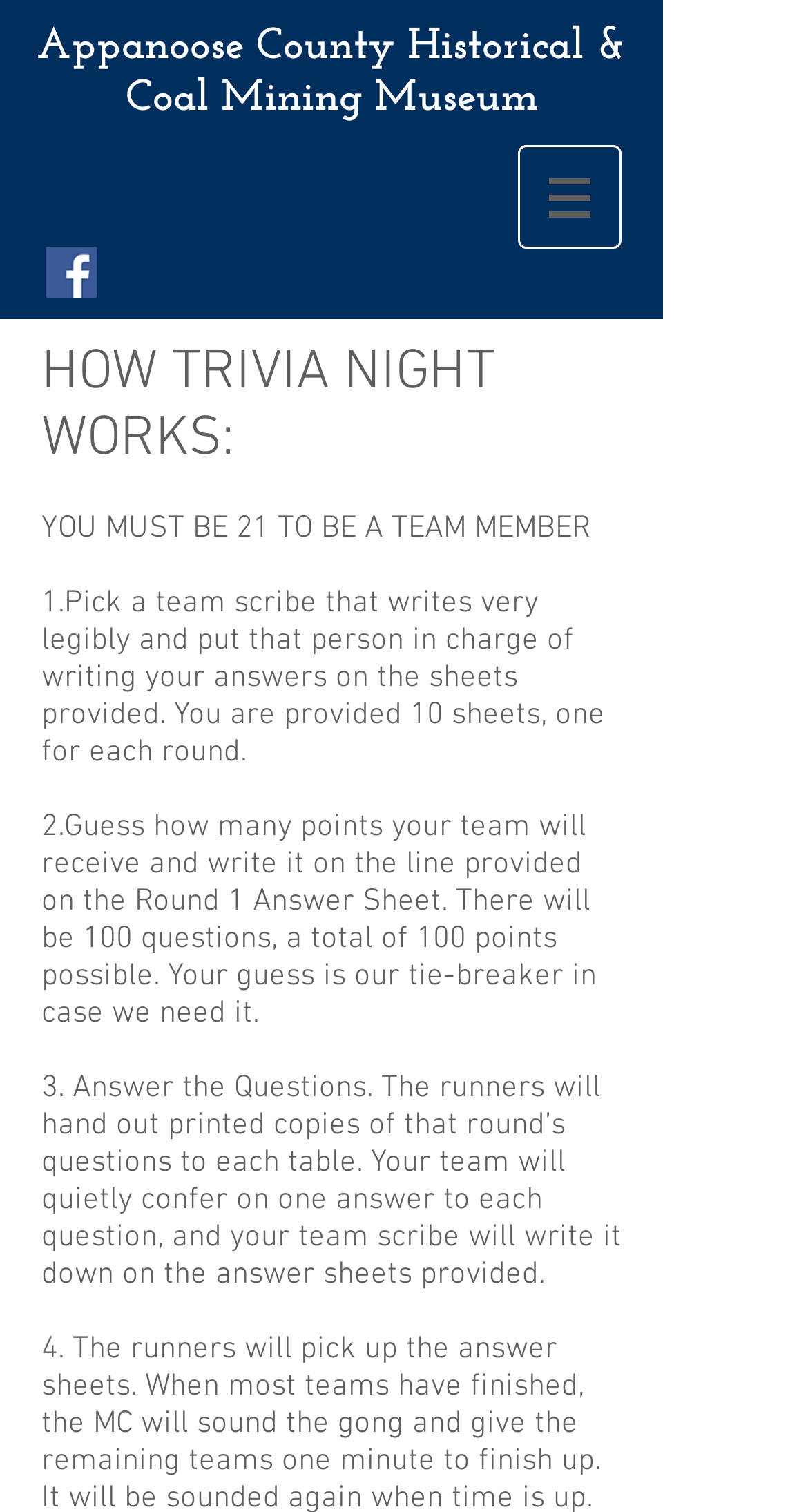What is the role of the team scribe?
Kindly offer a comprehensive and detailed response to the question.

The webpage instructs teams to 'Pick a team scribe that writes very legibly and put that person in charge of writing your answers on the sheets provided.' This indicates that the team scribe is responsible for writing the team's answers on the provided answer sheets.